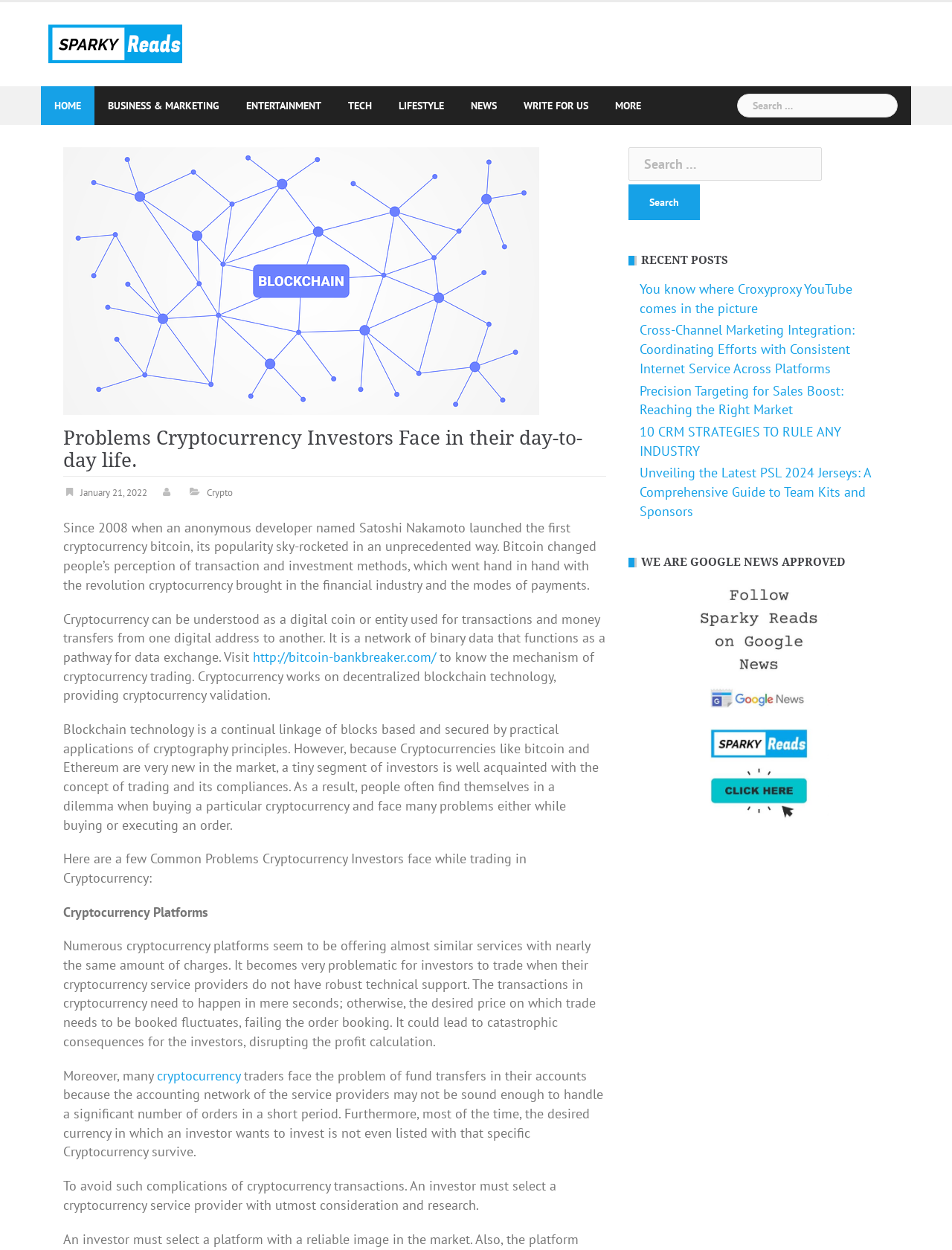Pinpoint the bounding box coordinates of the clickable element to carry out the following instruction: "Search for something."

[0.774, 0.075, 0.945, 0.097]